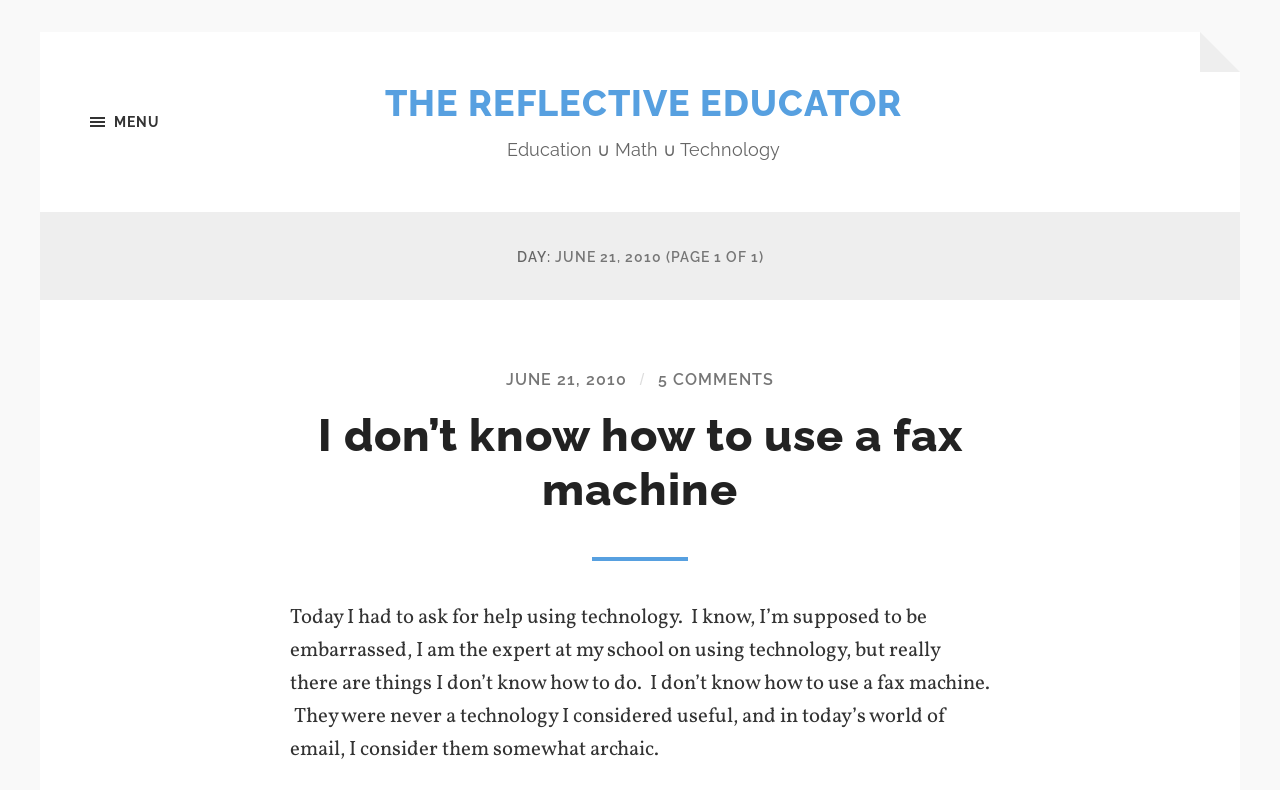Find and extract the text of the primary heading on the webpage.

DAY: JUNE 21, 2010 (PAGE 1 OF 1)